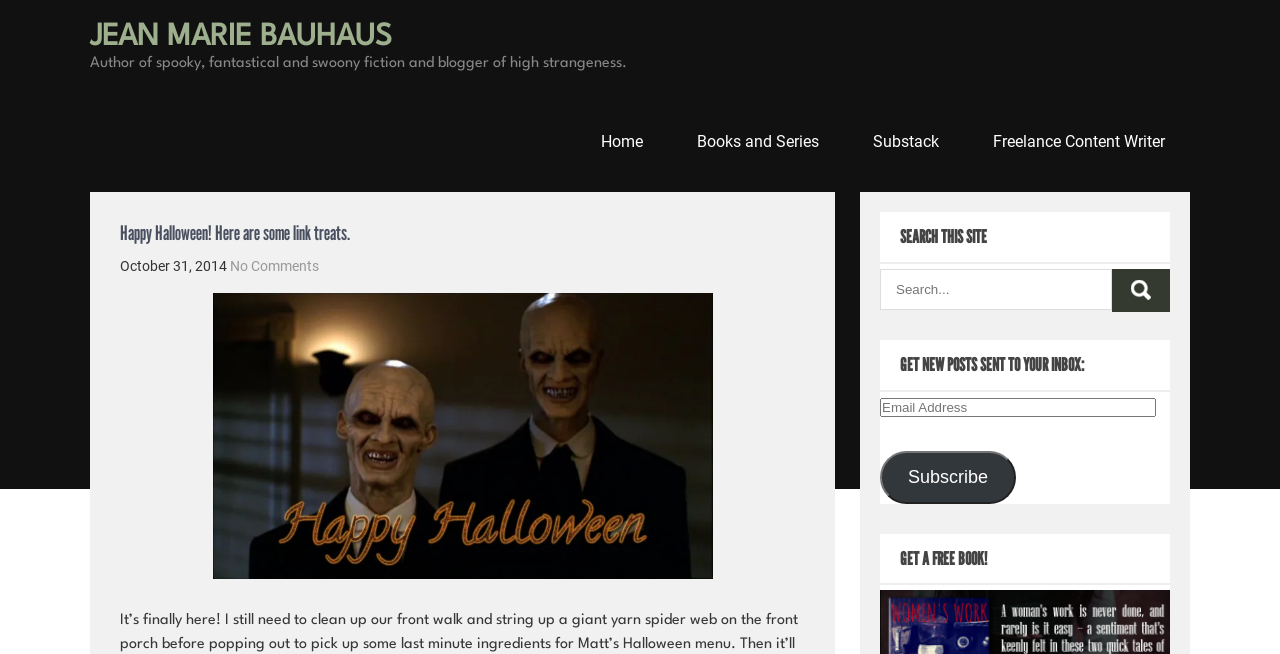Given the description "value="Search"", determine the bounding box of the corresponding UI element.

[0.869, 0.411, 0.914, 0.477]